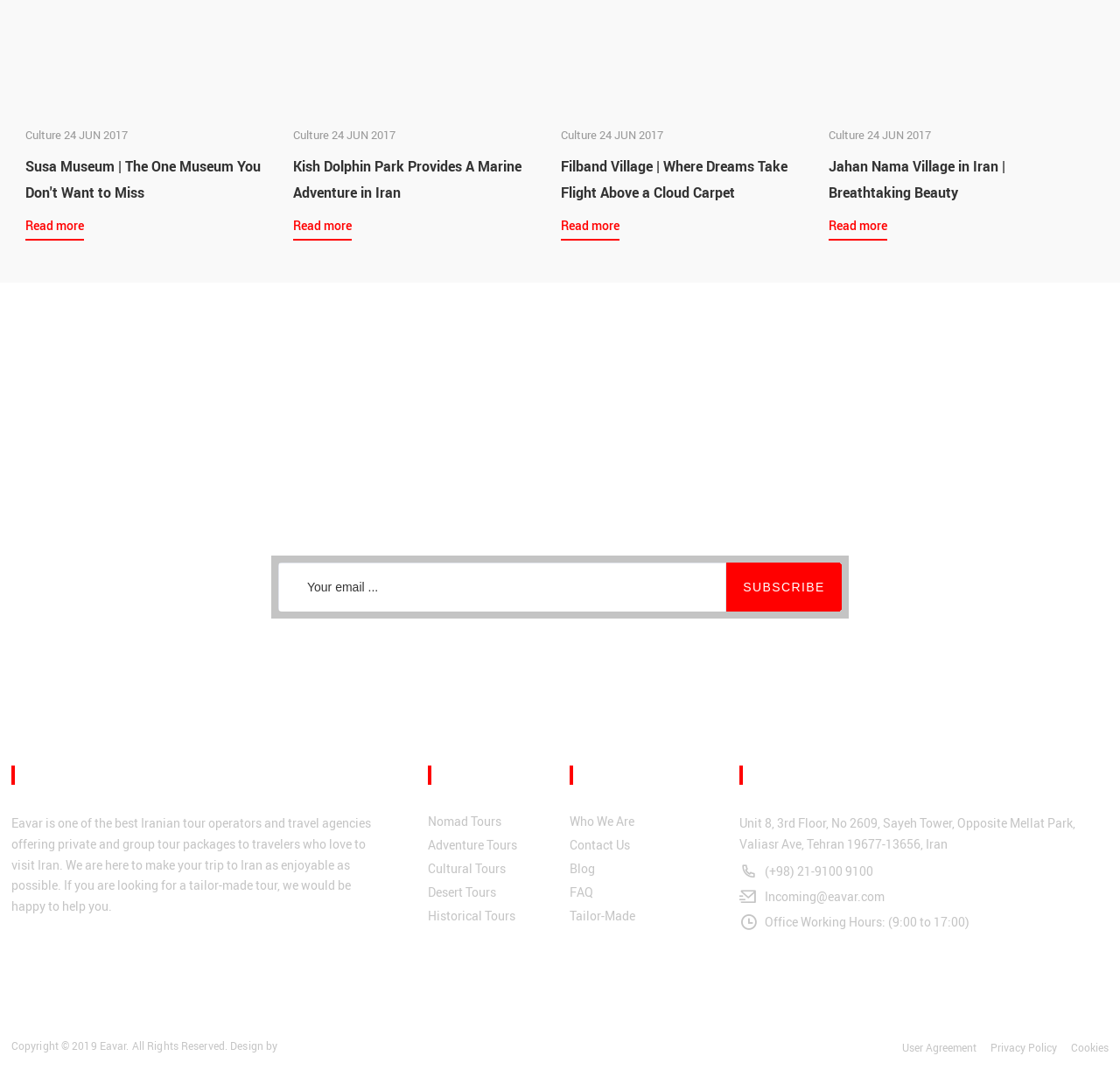Find the bounding box coordinates of the clickable region needed to perform the following instruction: "Read more about Susa Museum". The coordinates should be provided as four float numbers between 0 and 1, i.e., [left, top, right, bottom].

[0.022, 0.199, 0.075, 0.225]